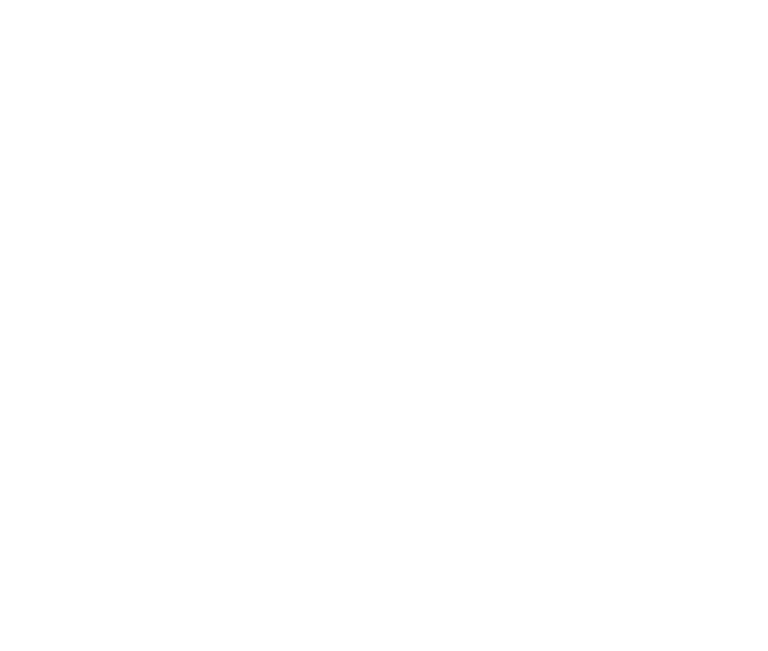Describe all the important aspects and features visible in the image.

The image features a detailed illustration of a cabin designed for a crawler machine, named "Krypton M-F." This cabin is engineered for enhanced operator safety and comfort, emphasizing features like robust soundproofing, improved visibility, and insulation against external elements. It represents a collaboration with the IMAMOTER institute, which is part of the National Research Center (CNR), focusing on homologation tests that ensure compliance with international standards including ISO, SAE, and OECD protocols. The cabin is suited for rigorous testing aimed at rollover protection (ROPS) and falling object protection (FOPS), essential for maintaining operational integrity in challenging environments.